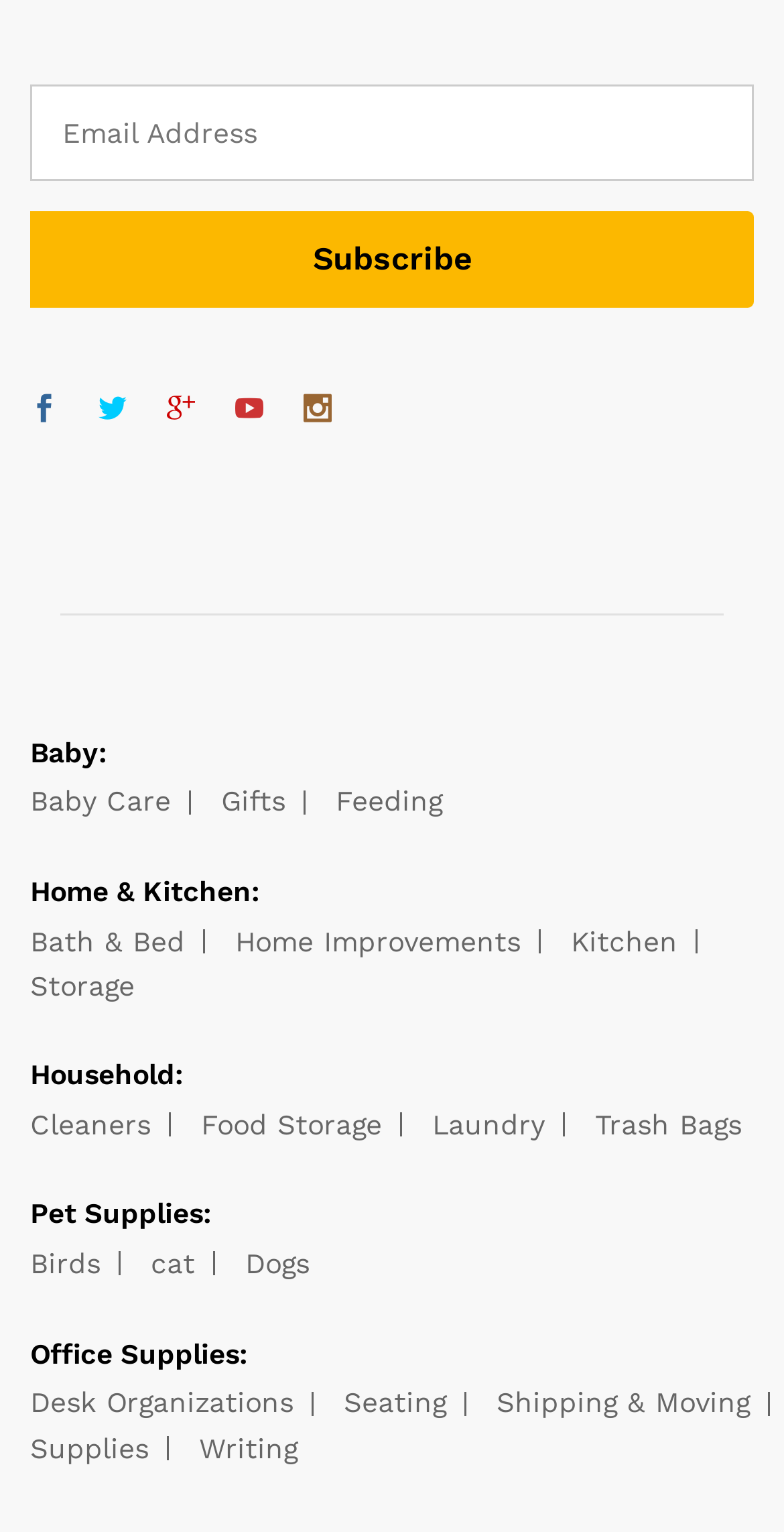Bounding box coordinates are specified in the format (top-left x, top-left y, bottom-right x, bottom-right y). All values are floating point numbers bounded between 0 and 1. Please provide the bounding box coordinate of the region this sentence describes: Storage

[0.038, 0.633, 0.172, 0.654]